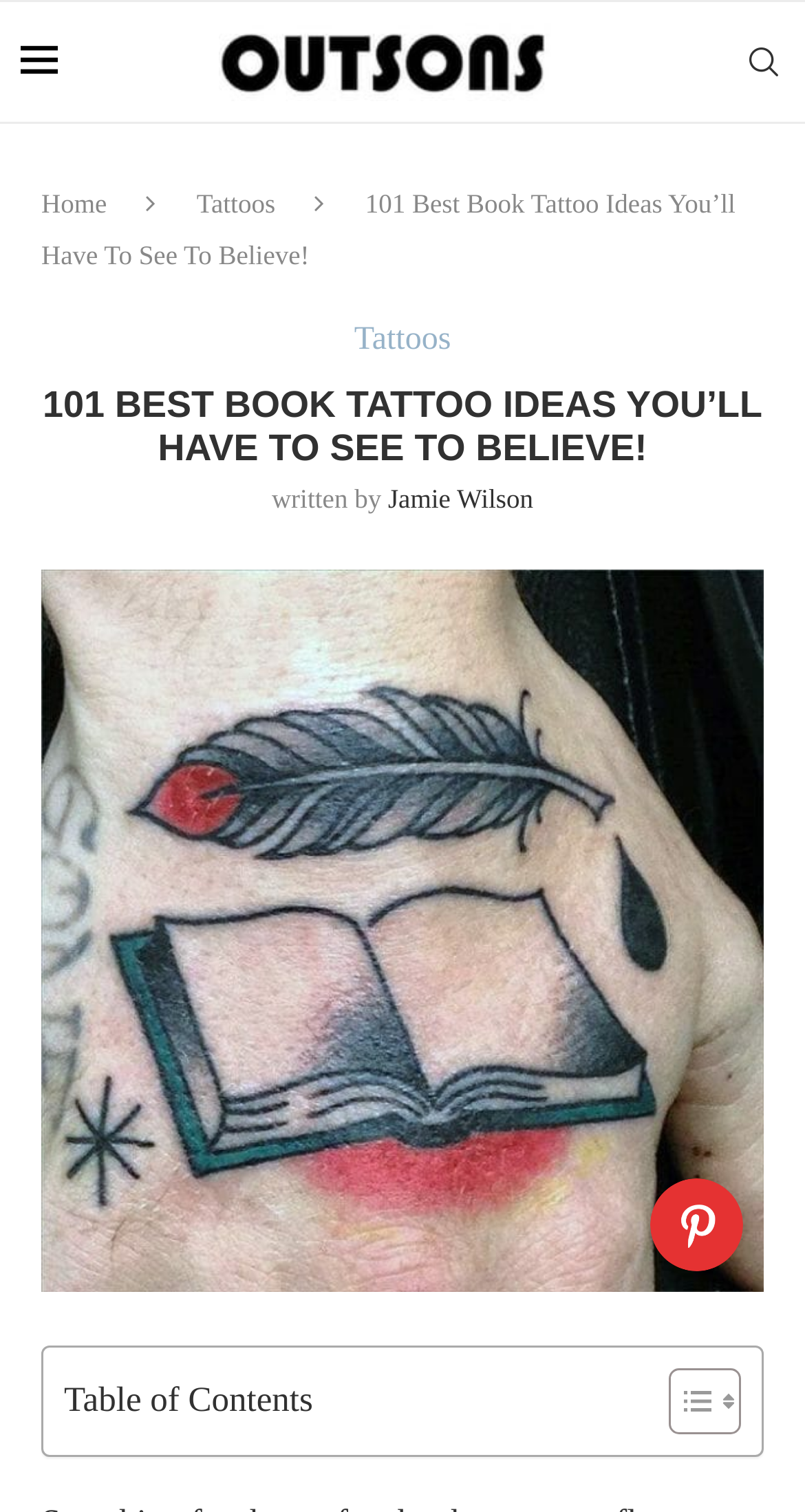Summarize the webpage comprehensively, mentioning all visible components.

This webpage is about book tattoos, featuring a curated list of ideas for book lovers. At the top, there is a large heading that reads "101 Best Book Tattoo Ideas You’ll Have To See To Believe!" in bold font. Below the heading, the author's name, Jamie Wilson, is mentioned. 

On the top-left corner, there is a small image, and next to it, a link to "Outsons" with its logo. On the top-right corner, there is a search link. 

The main content area is divided into sections. On the left side, there are links to "Home" and "Tattoos". Below these links, there is a large section that takes up most of the page, featuring a list of book tattoo ideas. This section has a loading animation, and it contains a large image that spans the entire width of the section. 

At the bottom of the page, there is a table of contents section, which is divided into smaller sections. This section contains two small images on the right side.